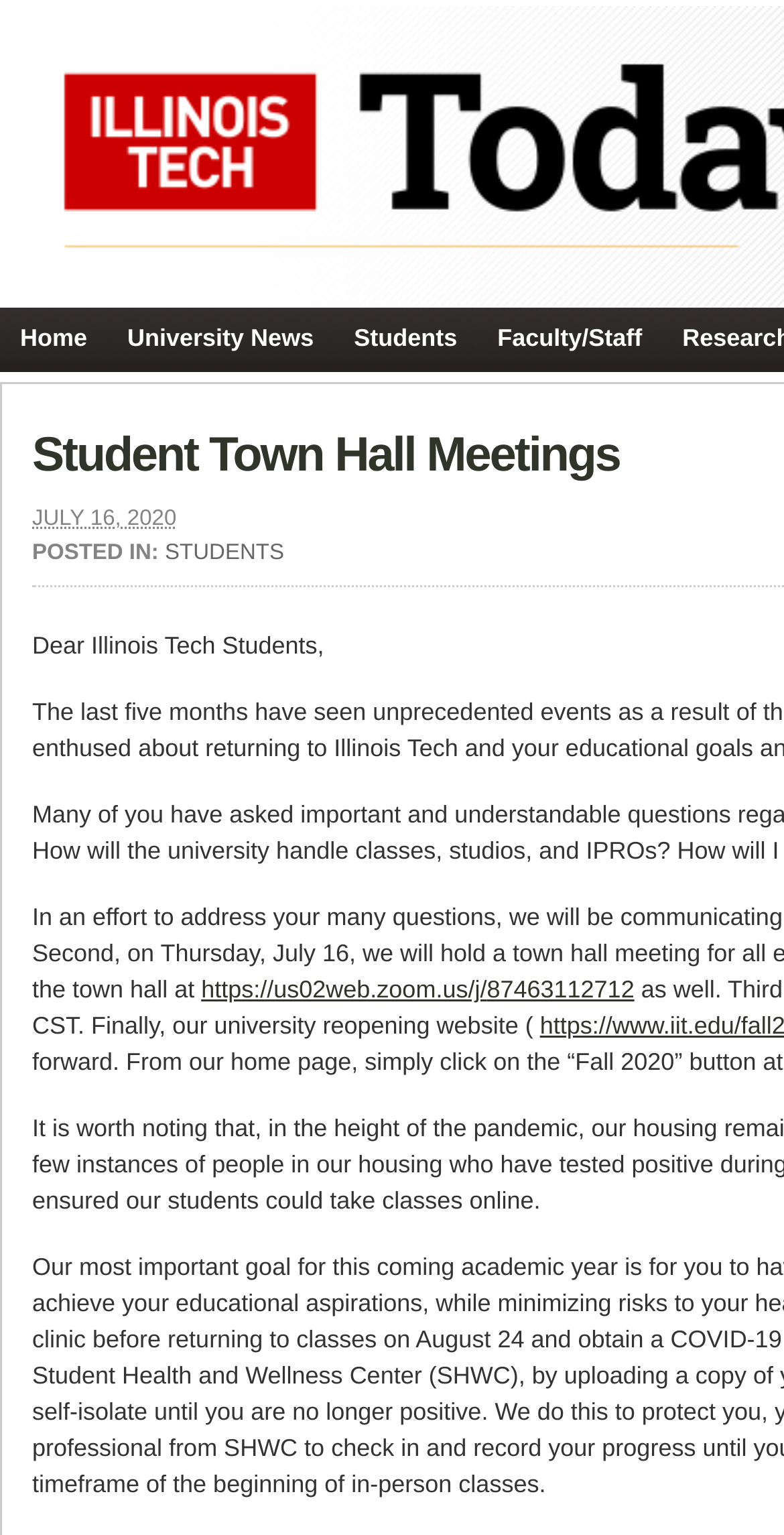Use a single word or phrase to answer this question: 
What is the date of the town hall meeting?

JULY 16, 2020